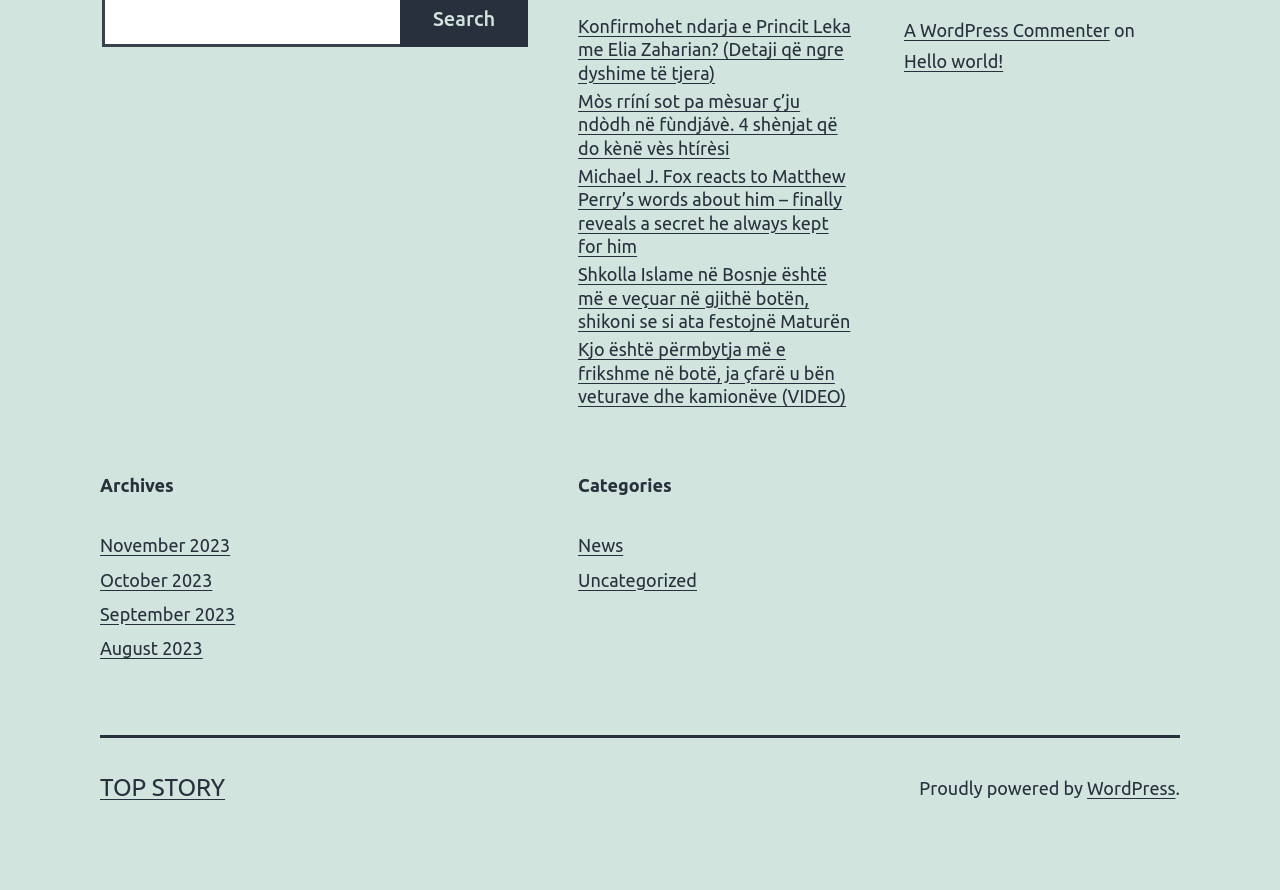Please find the bounding box coordinates of the element that you should click to achieve the following instruction: "Check the top story". The coordinates should be presented as four float numbers between 0 and 1: [left, top, right, bottom].

[0.078, 0.87, 0.176, 0.9]